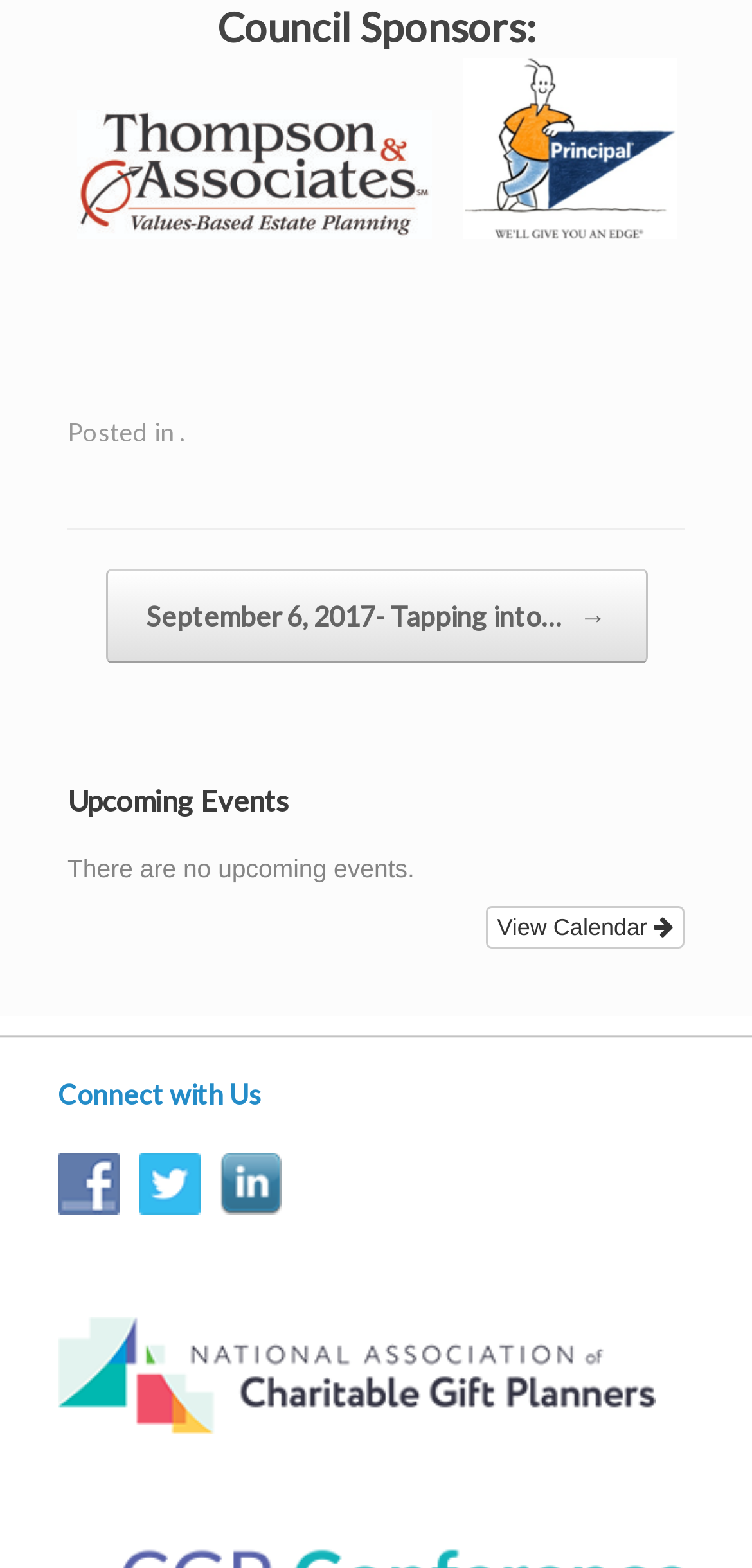Please identify the bounding box coordinates of the element's region that needs to be clicked to fulfill the following instruction: "Visit CGP National". The bounding box coordinates should consist of four float numbers between 0 and 1, i.e., [left, top, right, bottom].

[0.077, 0.898, 0.872, 0.918]